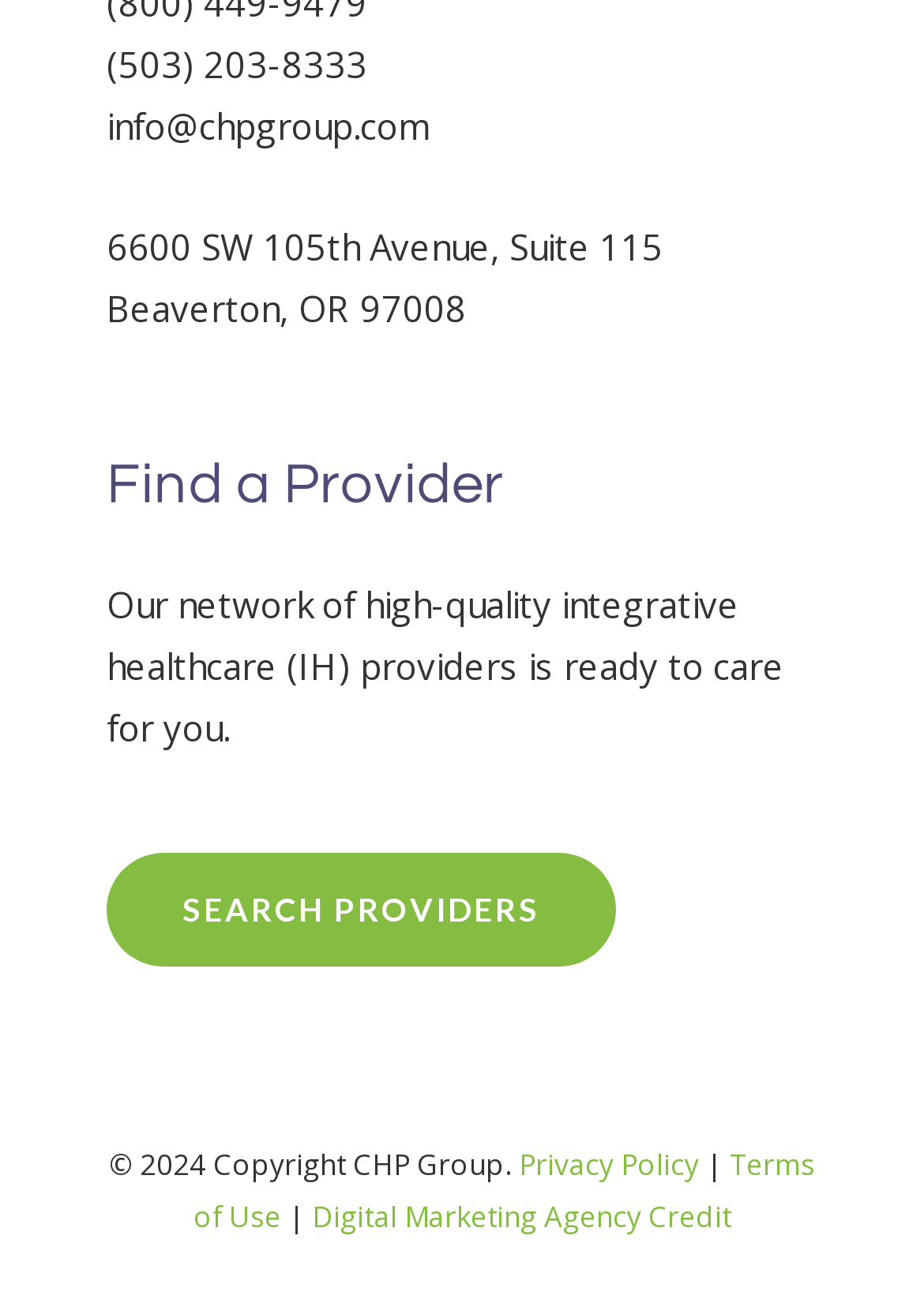What is the year of the copyright?
Look at the image and answer with only one word or phrase.

2024